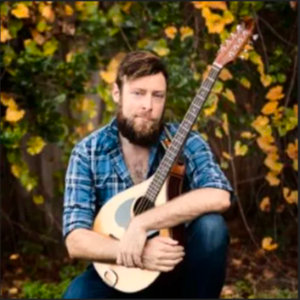What is the atmosphere of the scene?
Provide an in-depth and detailed answer to the question.

The blurred greenery in the background enhances the warm and inviting atmosphere of the scene, creating a sense of coziness and tranquility that surrounds the man as he engages with his music.